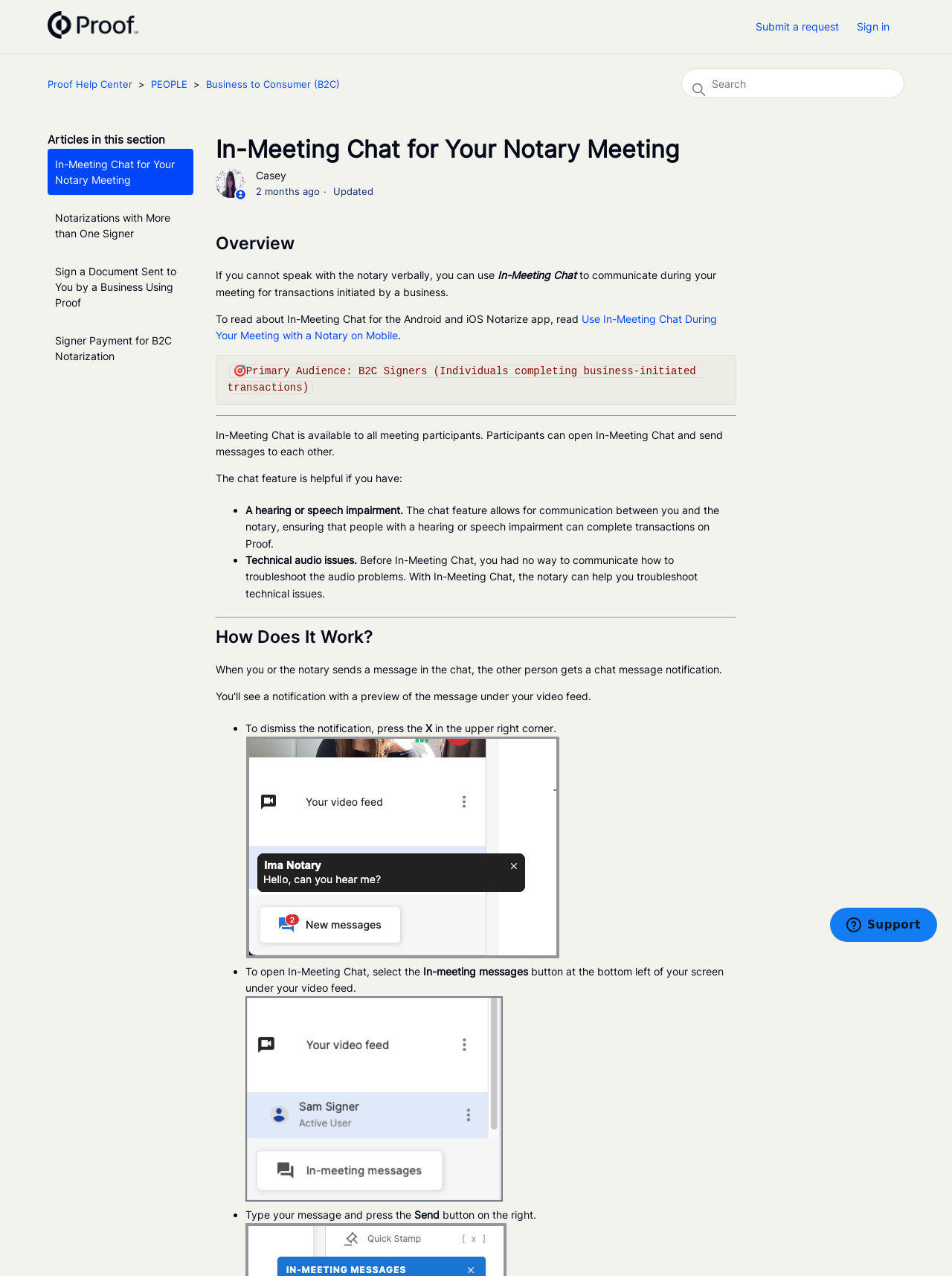Please find the bounding box coordinates of the clickable region needed to complete the following instruction: "Read about 'In-Meeting Chat During Your Meeting with a Notary on Mobile'". The bounding box coordinates must consist of four float numbers between 0 and 1, i.e., [left, top, right, bottom].

[0.226, 0.245, 0.753, 0.268]